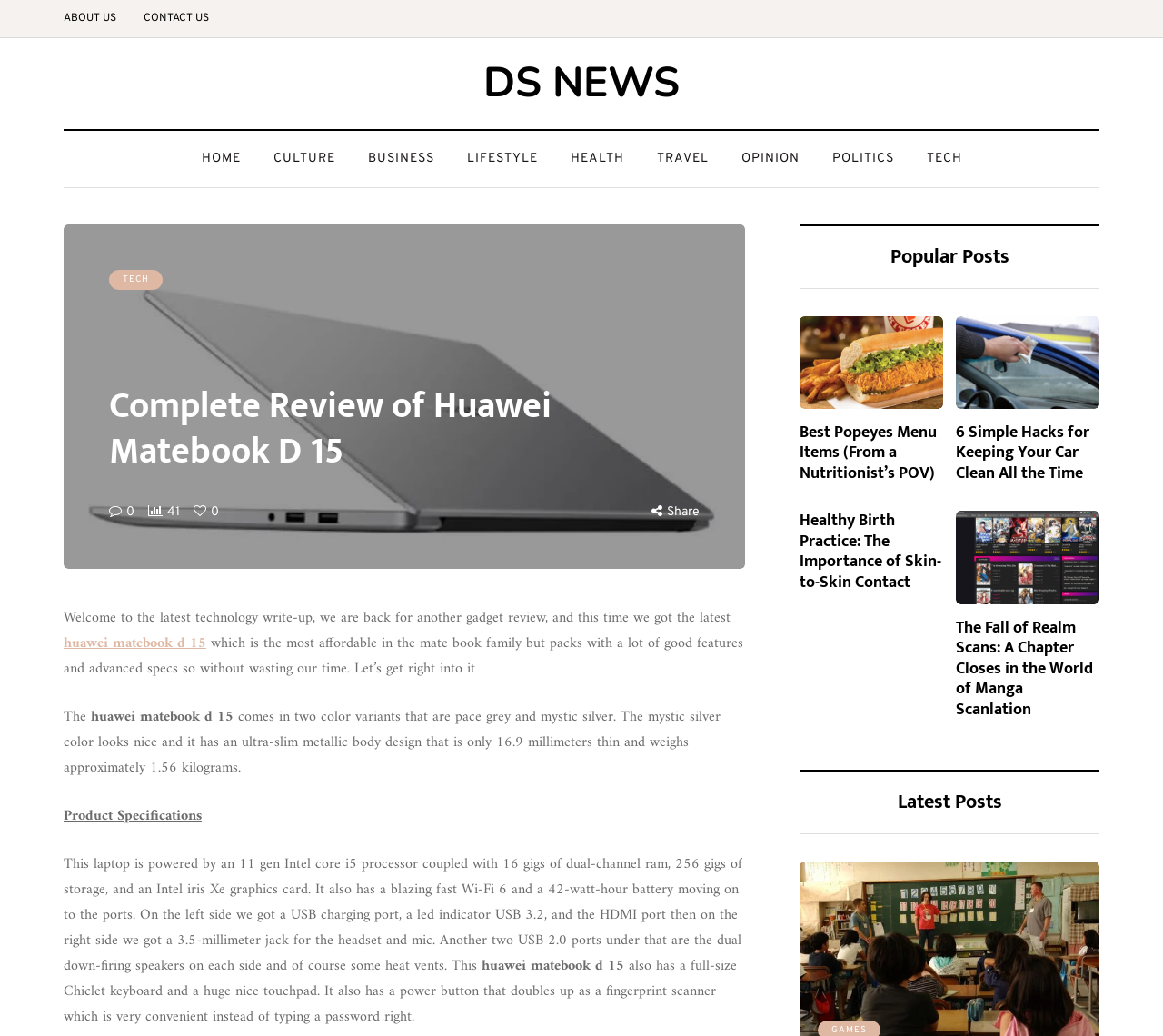Can you look at the image and give a comprehensive answer to the question:
What is the section below the main review?

The question can be answered by looking at the heading 'Popular Posts' which is located below the main review section and contains links to other articles.